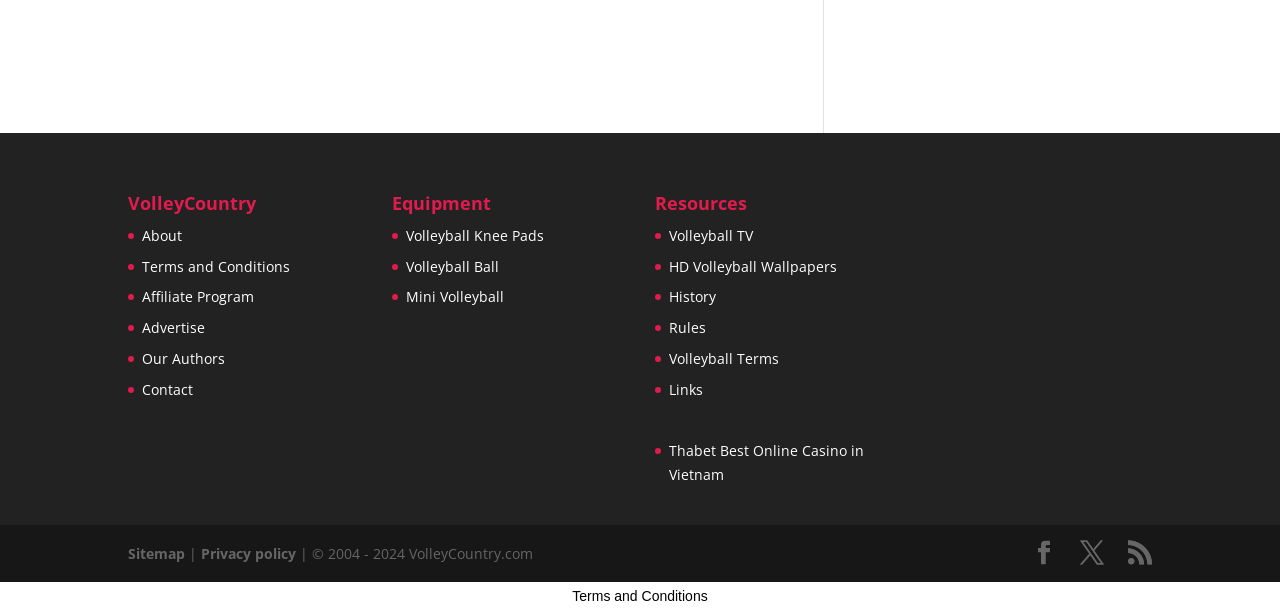Specify the bounding box coordinates of the area to click in order to follow the given instruction: "Check the 'Privacy policy'."

[0.157, 0.891, 0.231, 0.922]